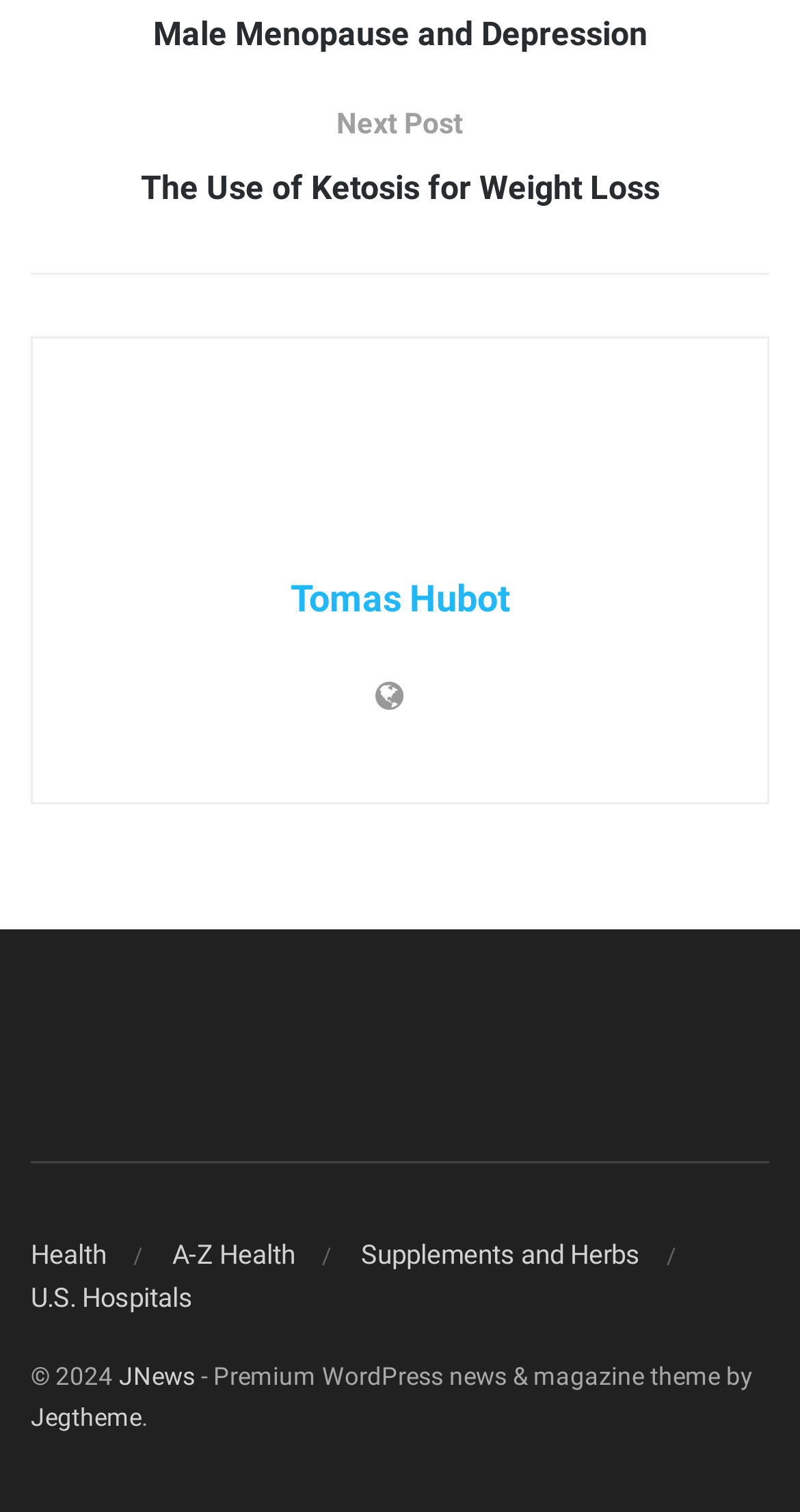Please identify the bounding box coordinates of the clickable region that I should interact with to perform the following instruction: "View Tomas Hubot's profile". The coordinates should be expressed as four float numbers between 0 and 1, i.e., [left, top, right, bottom].

[0.363, 0.382, 0.637, 0.41]